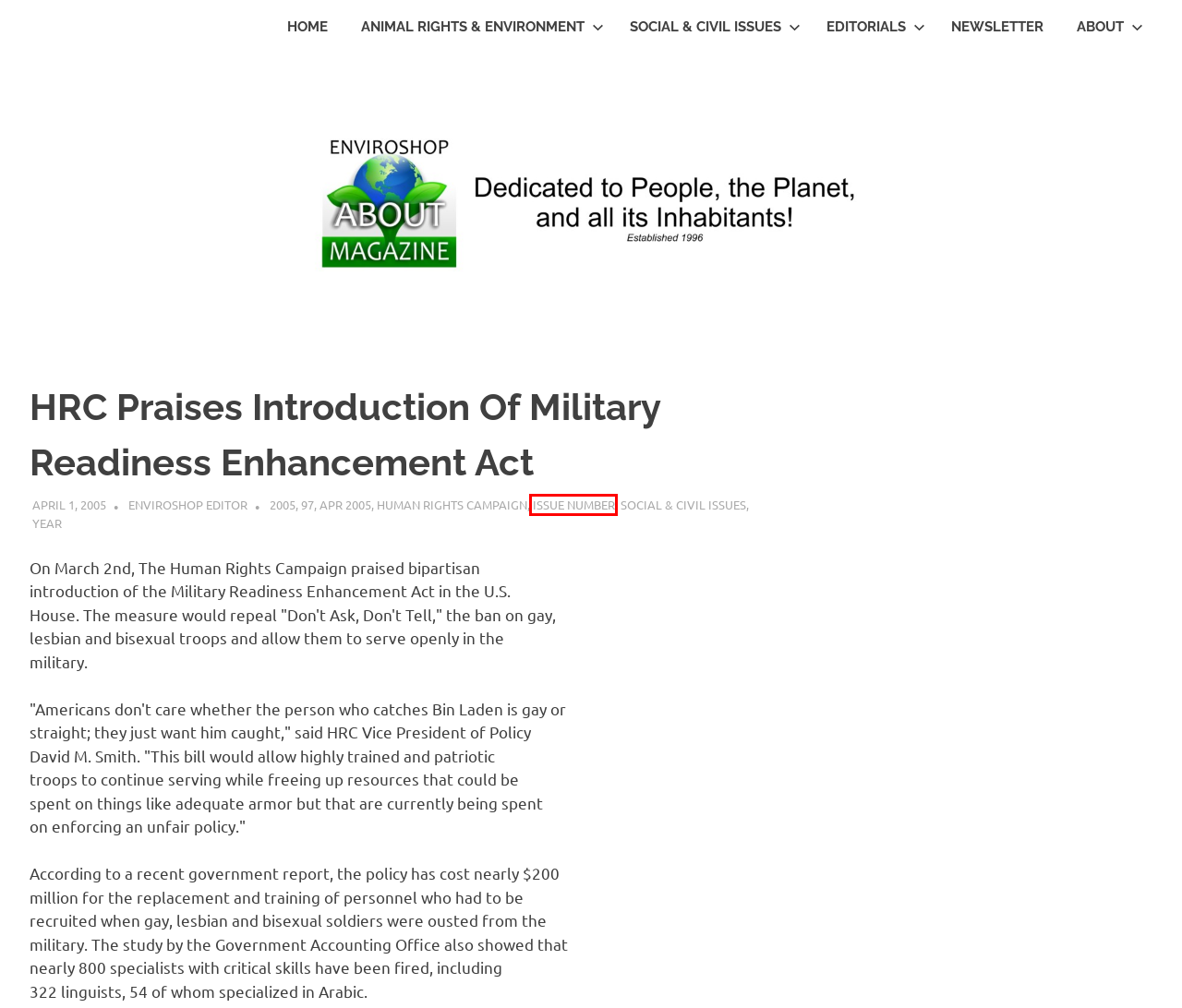You are presented with a screenshot of a webpage containing a red bounding box around a particular UI element. Select the best webpage description that matches the new webpage after clicking the element within the bounding box. Here are the candidates:
A. Issue Number – Enviroshop – About Magazine
B. Newsletter – Enviroshop – About Magazine
C. Apr 2005 – Enviroshop – About Magazine
D. Enviroshop Editor – Enviroshop – About Magazine
E. Social & Civil Issues – Enviroshop – About Magazine
F. Editorials – Enviroshop – About Magazine
G. Year – Enviroshop – About Magazine
H. About – Enviroshop – About Magazine

A